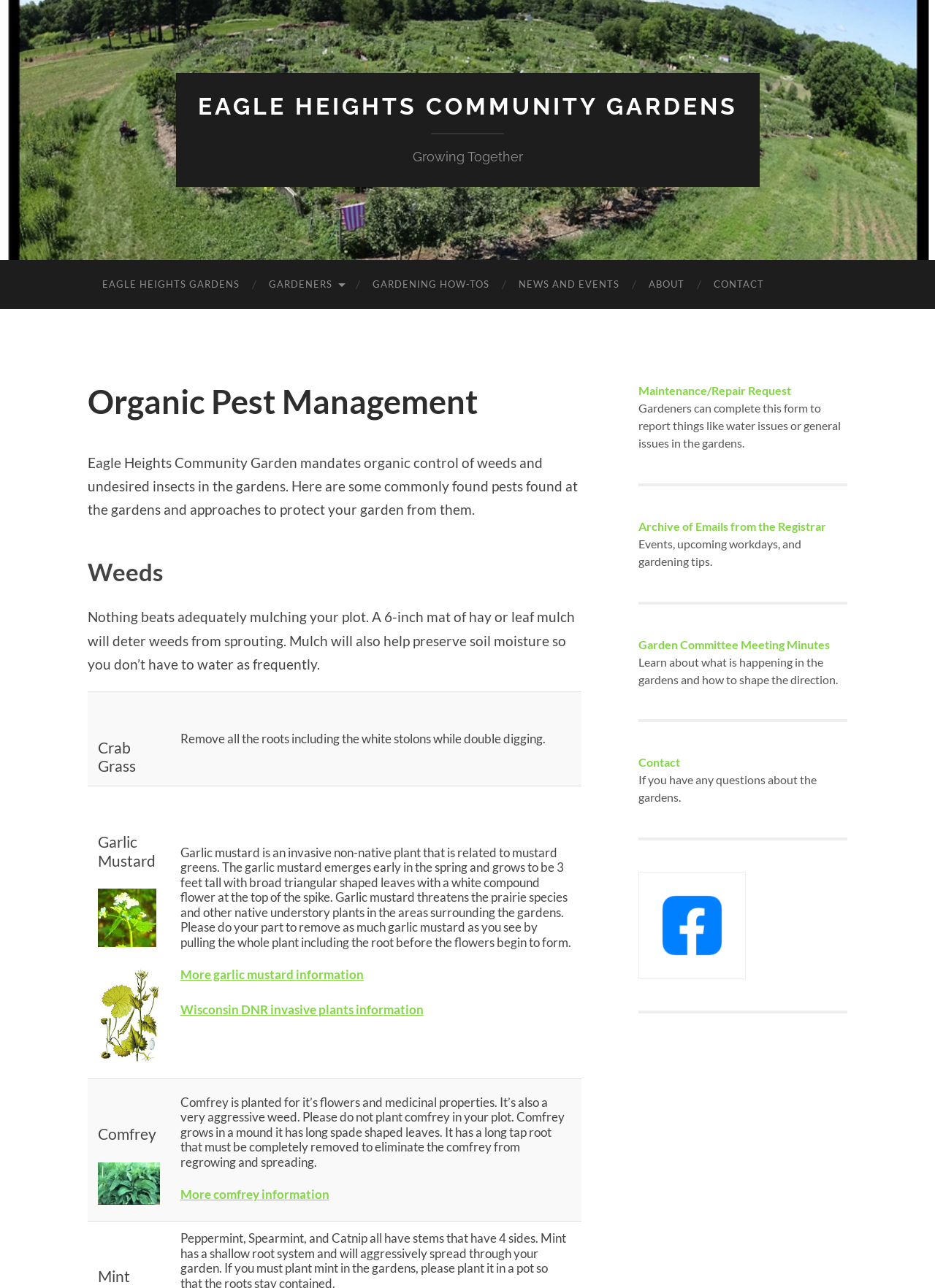Please give a concise answer to this question using a single word or phrase: 
What is the main purpose of Eagle Heights Community Garden?

Organic pest management